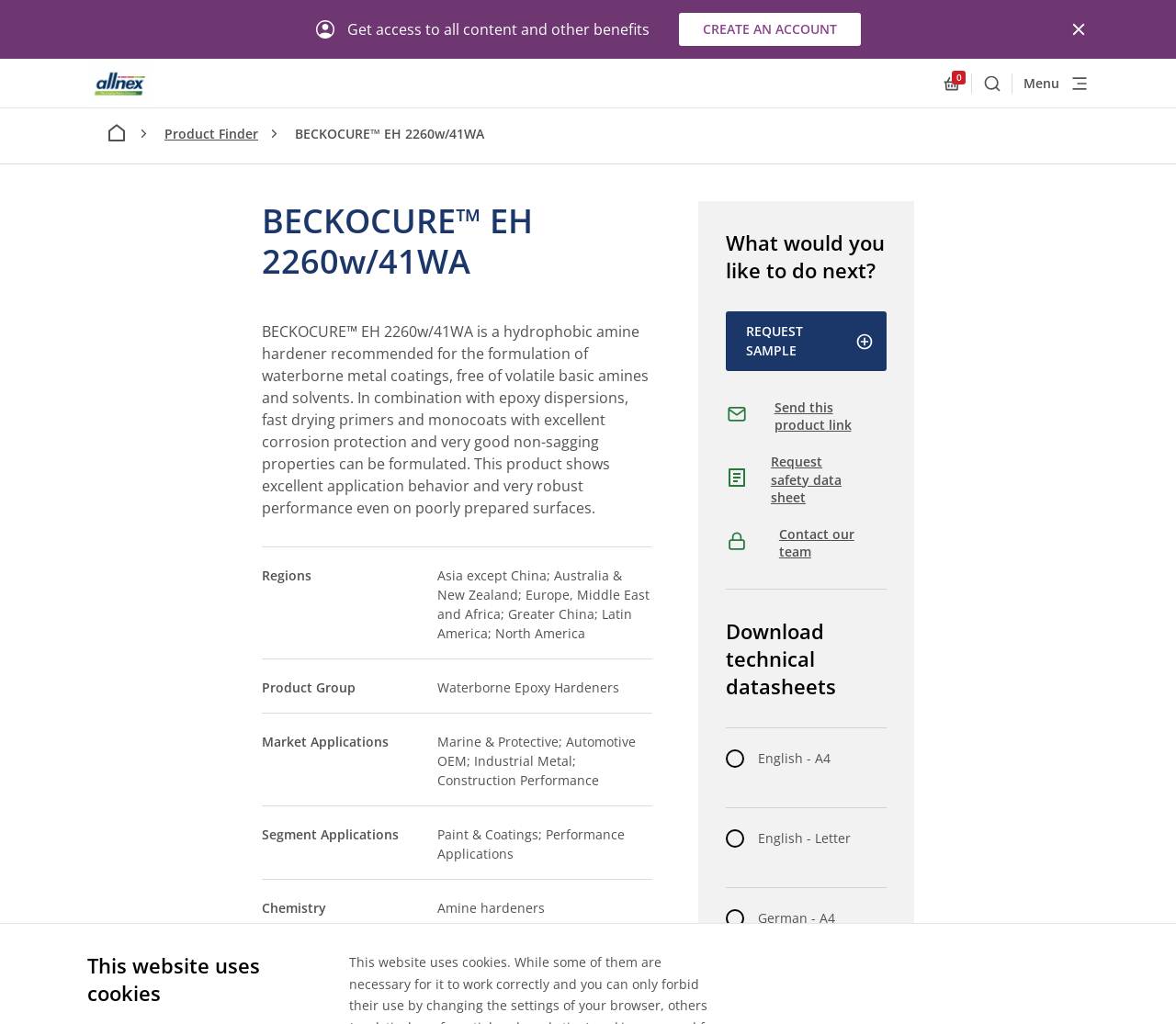Determine the bounding box coordinates of the section I need to click to execute the following instruction: "Click the 'CREATE AN ACCOUNT' button". Provide the coordinates as four float numbers between 0 and 1, i.e., [left, top, right, bottom].

[0.577, 0.013, 0.732, 0.045]